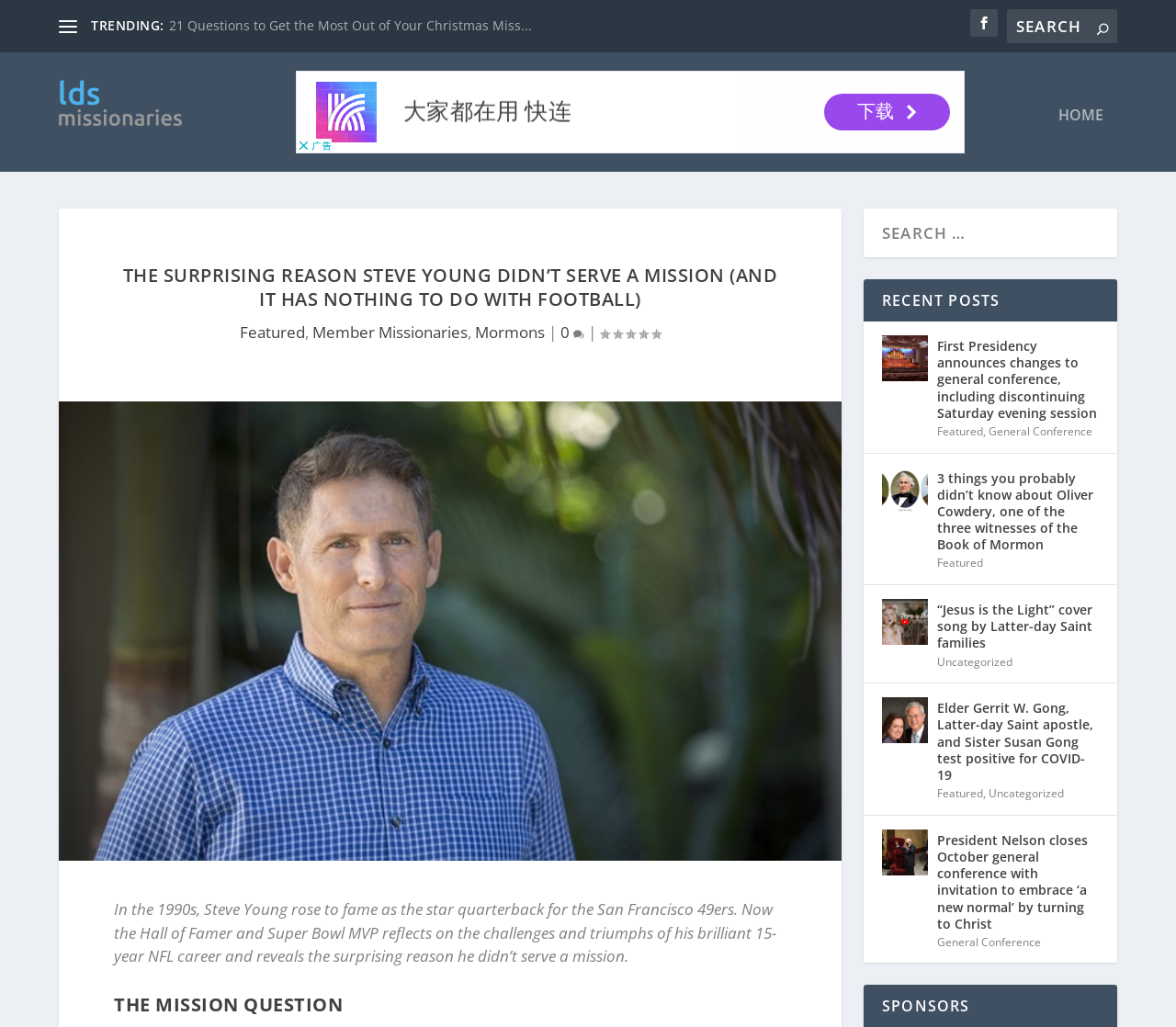Using the provided element description: "Amazon", determine the bounding box coordinates of the corresponding UI element in the screenshot.

None